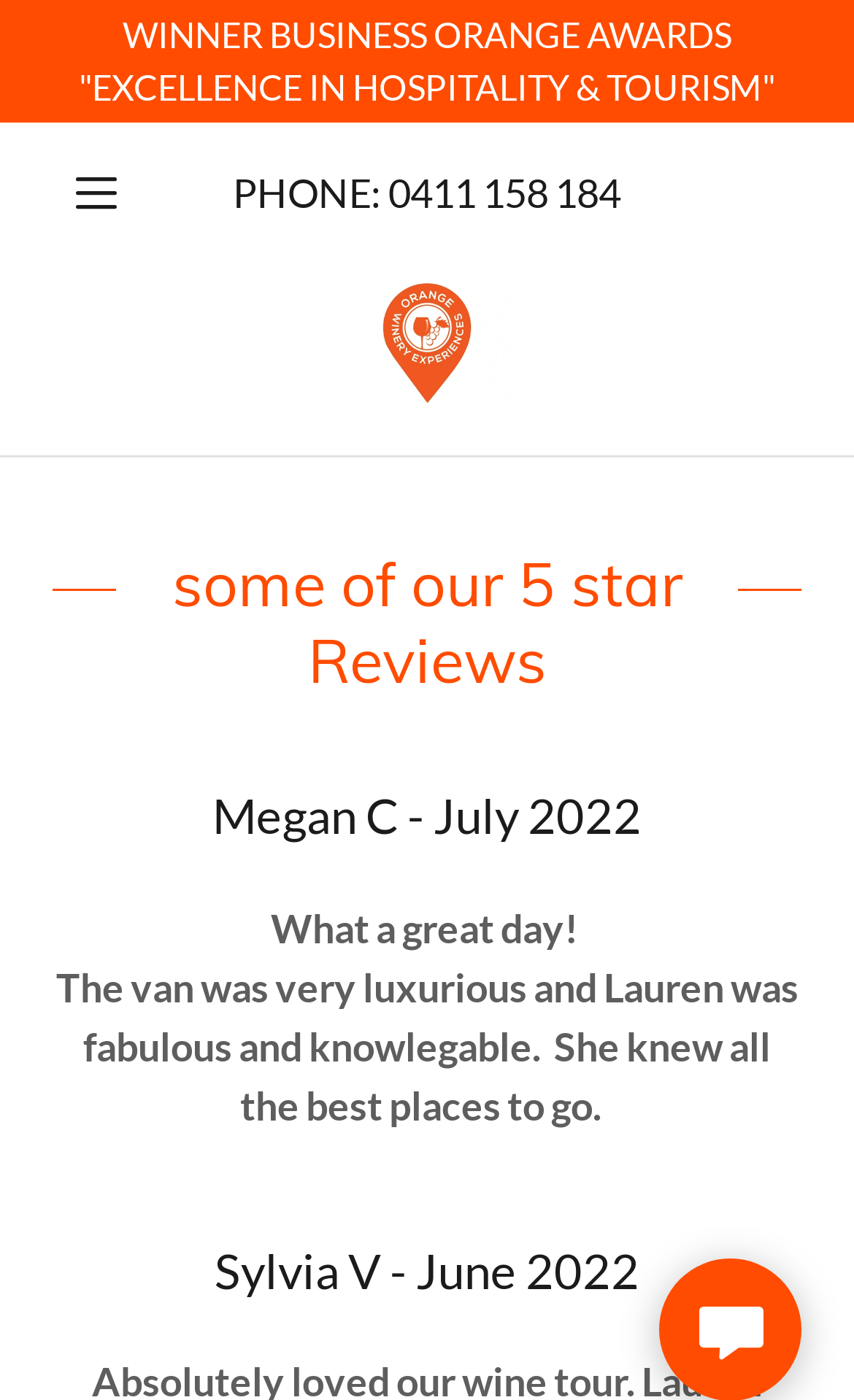From the webpage screenshot, predict the bounding box coordinates (top-left x, top-left y, bottom-right x, bottom-right y) for the UI element described here: 0411 158 184

[0.455, 0.12, 0.727, 0.154]